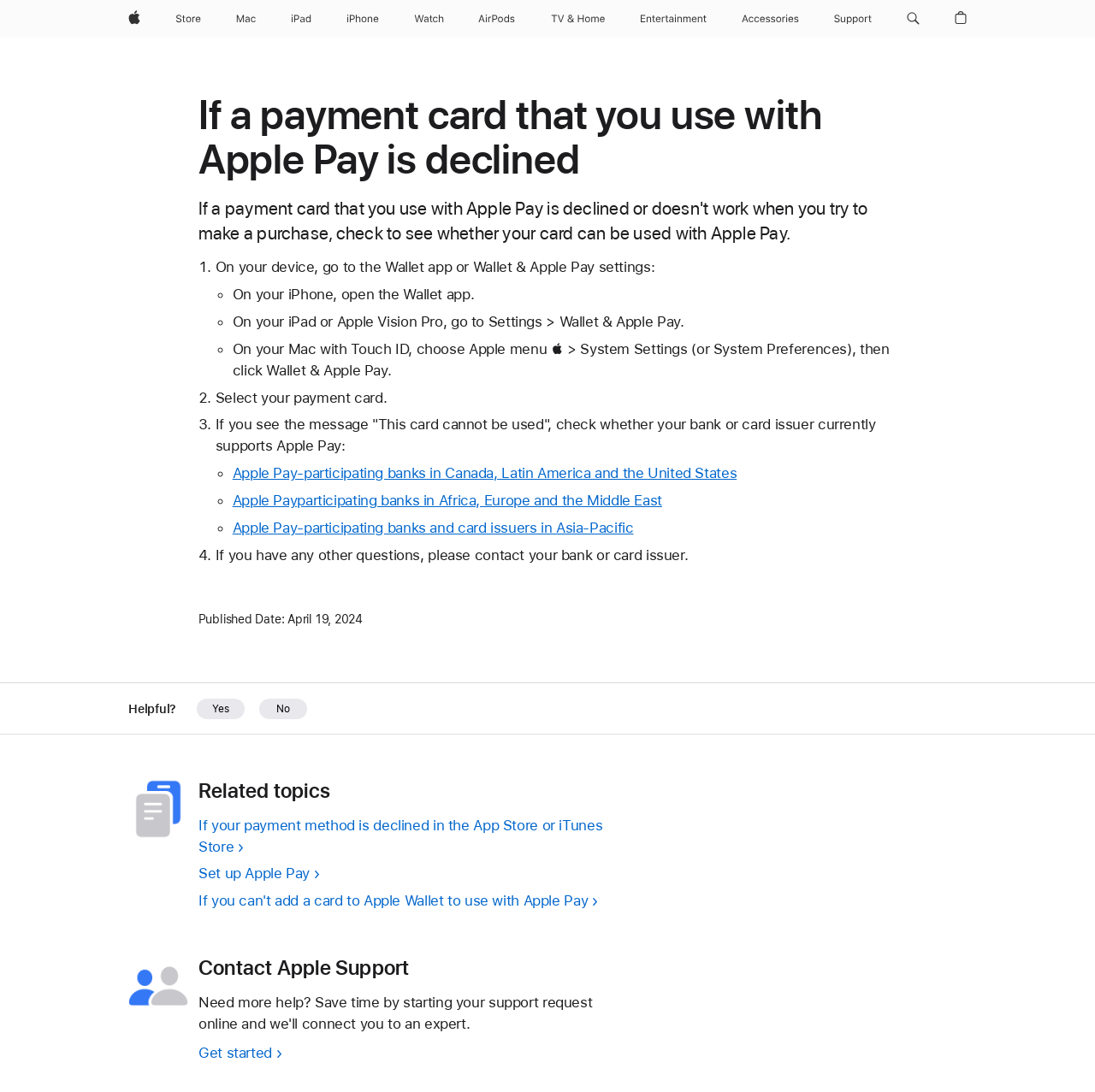Show the bounding box coordinates of the element that should be clicked to complete the task: "Click Yes".

[0.18, 0.639, 0.224, 0.658]